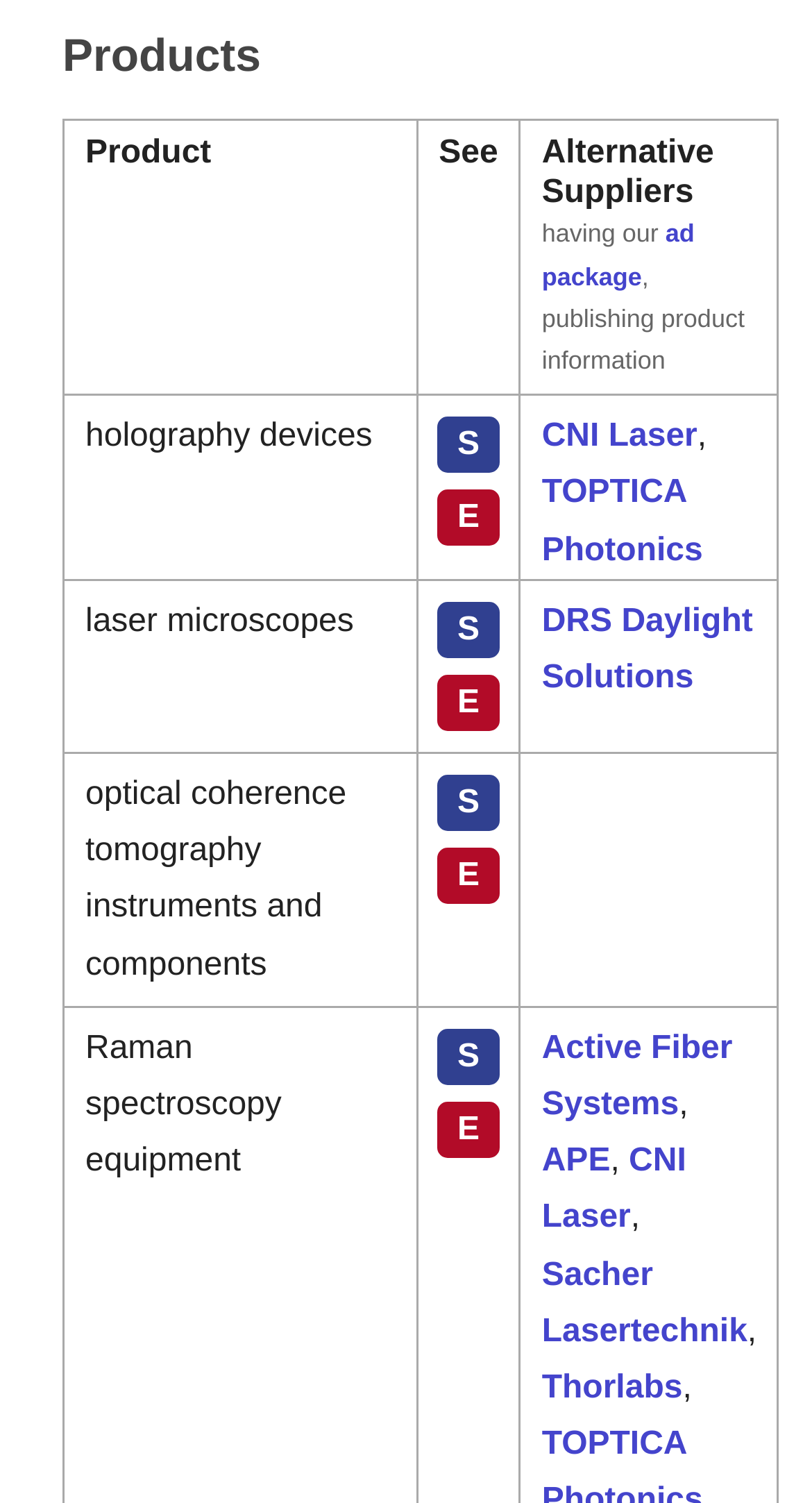Please reply with a single word or brief phrase to the question: 
How many alternative suppliers are listed for optical coherence tomography instruments and components?

4